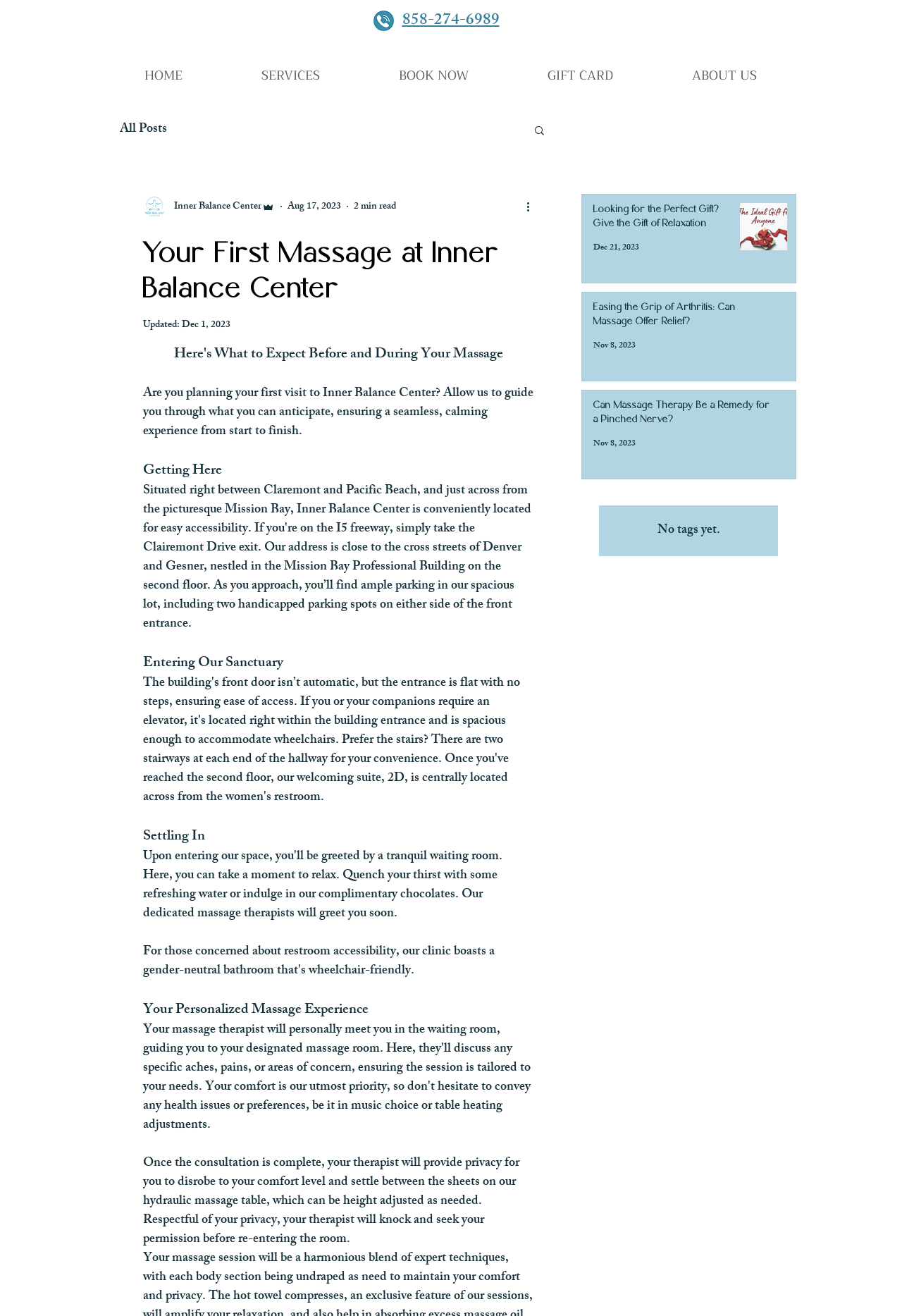Please identify the bounding box coordinates of the element I should click to complete this instruction: 'Read more about 'Your First Massage at Inner Balance Center''. The coordinates should be given as four float numbers between 0 and 1, like this: [left, top, right, bottom].

[0.159, 0.18, 0.592, 0.234]